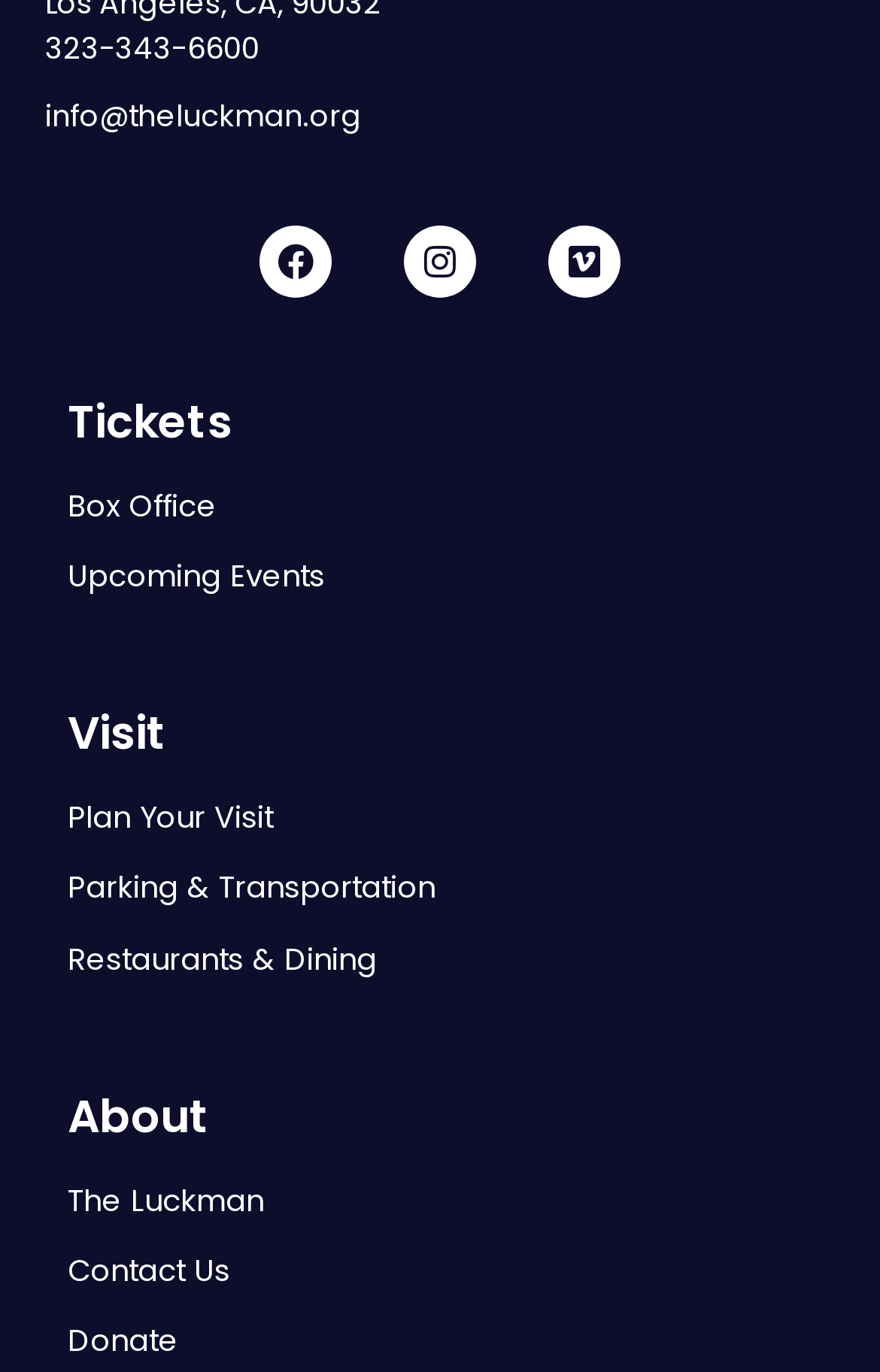What is the link to plan a visit?
Answer the question with detailed information derived from the image.

I found the link 'Plan Your Visit' under the 'Visit' section, which suggests that it provides information and resources for planning a visit to the organization.